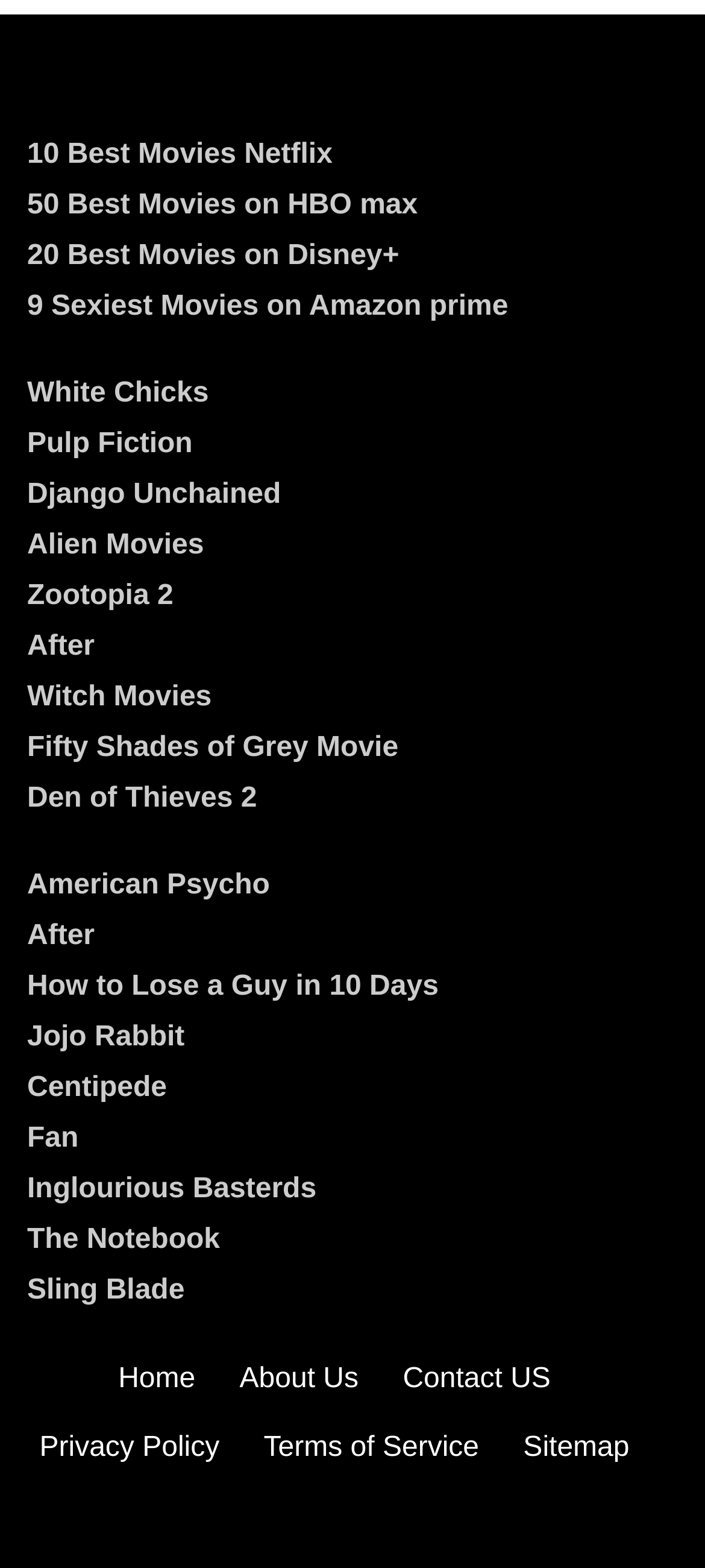How many movie links are on the webpage?
Identify the answer in the screenshot and reply with a single word or phrase.

50